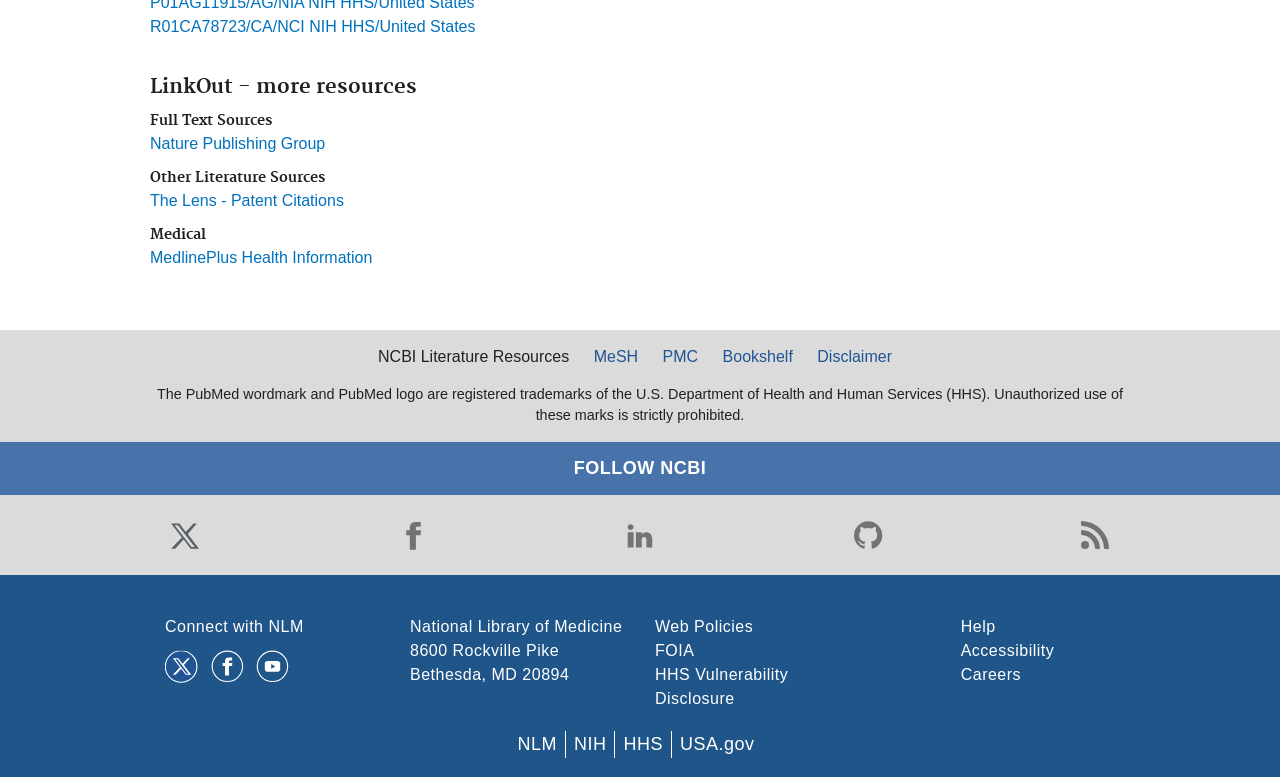Please determine the bounding box coordinates of the clickable area required to carry out the following instruction: "Go to the National Library of Medicine homepage". The coordinates must be four float numbers between 0 and 1, represented as [left, top, right, bottom].

[0.32, 0.795, 0.486, 0.817]